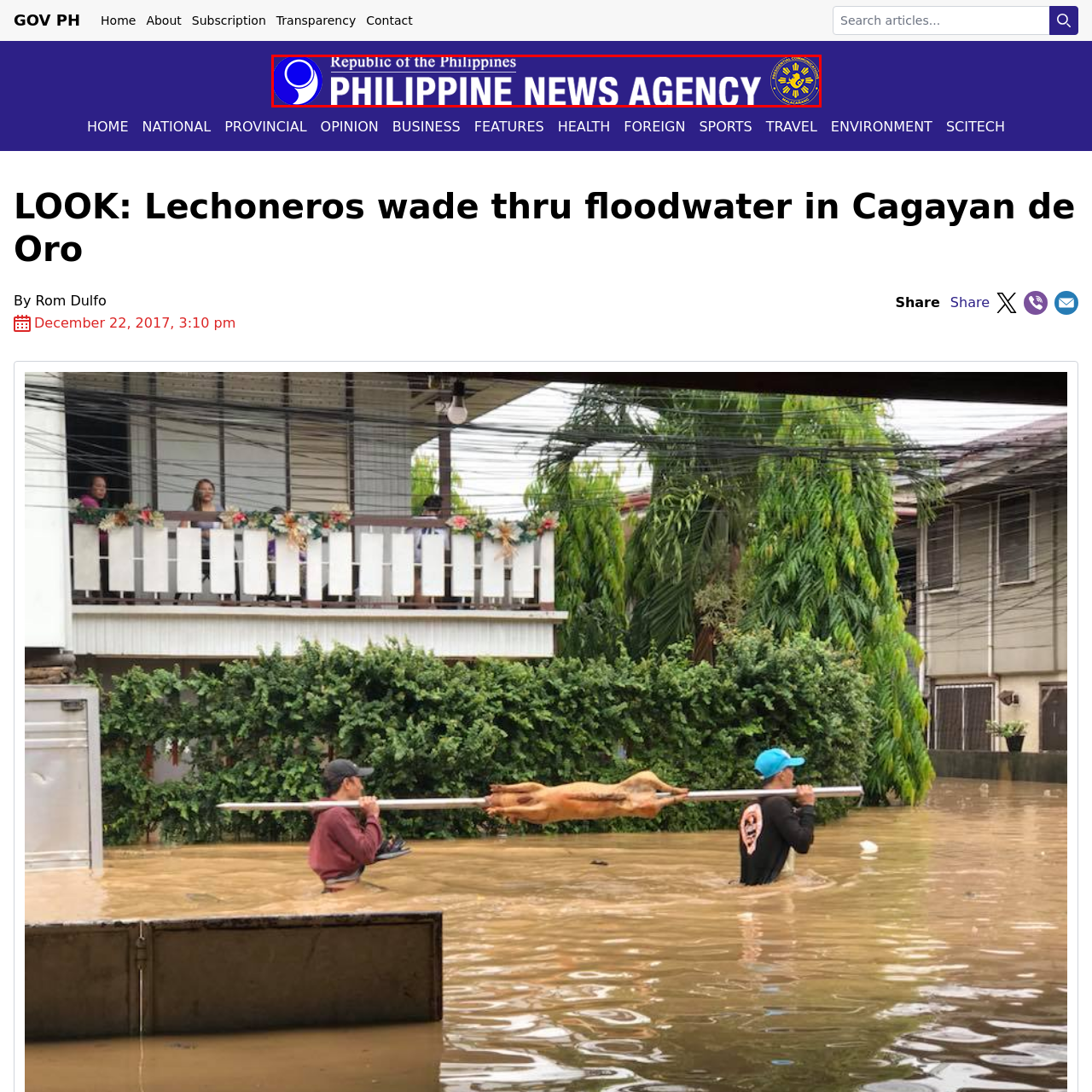Offer a detailed explanation of the elements found within the defined red outline.

The image features the logo of the Philippine News Agency, displaying a prominent blue color scheme. The logo includes the circular emblem representing the Republic of the Philippines on the left, accompanied by the bold, white lettering “PHILIPPINE NEWS AGENCY” that stands out against a rich blue background. The design communicates the agency's commitment to delivering news and information about the Philippines, emphasizing its national significance with a visual identity that is both professional and recognizable.